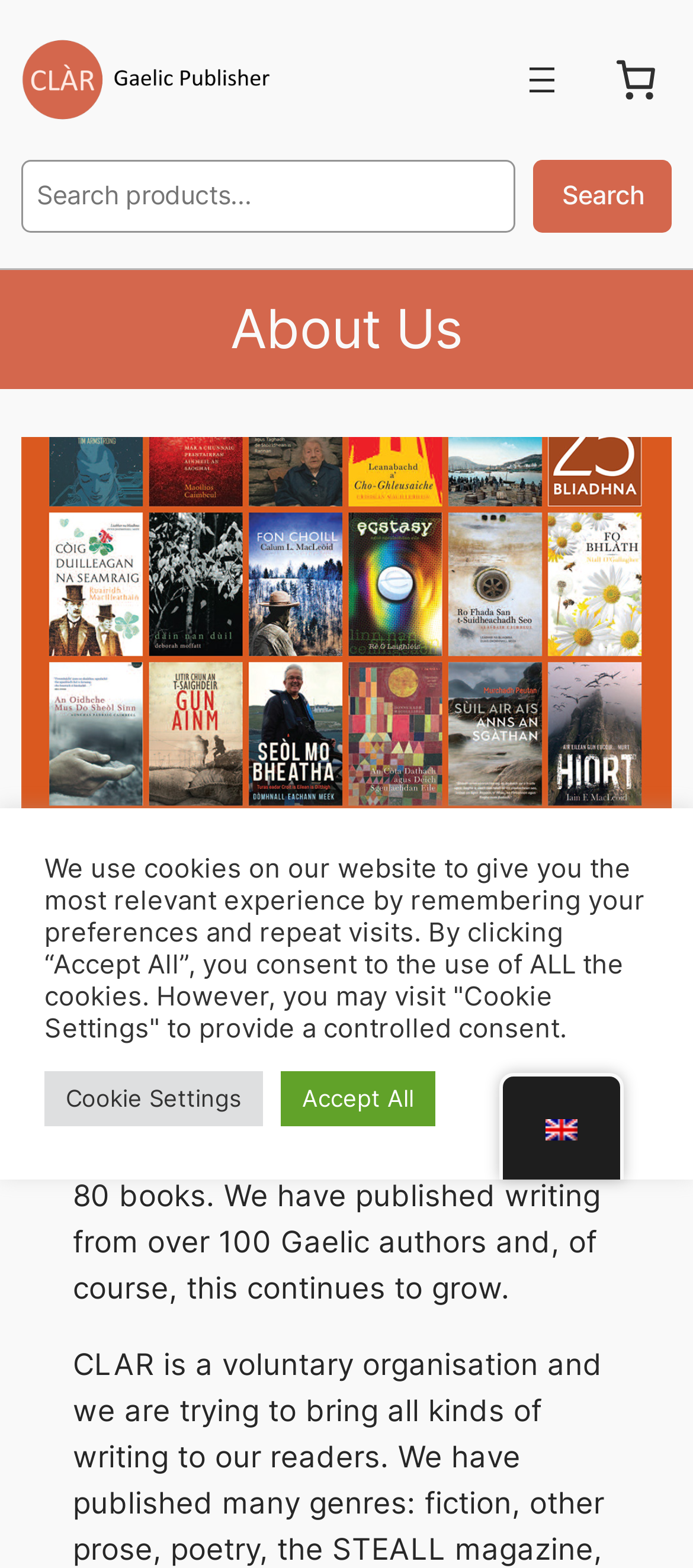Locate the bounding box coordinates of the element to click to perform the following action: 'View basket'. The coordinates should be given as four float values between 0 and 1, in the form of [left, top, right, bottom].

[0.862, 0.023, 0.97, 0.08]